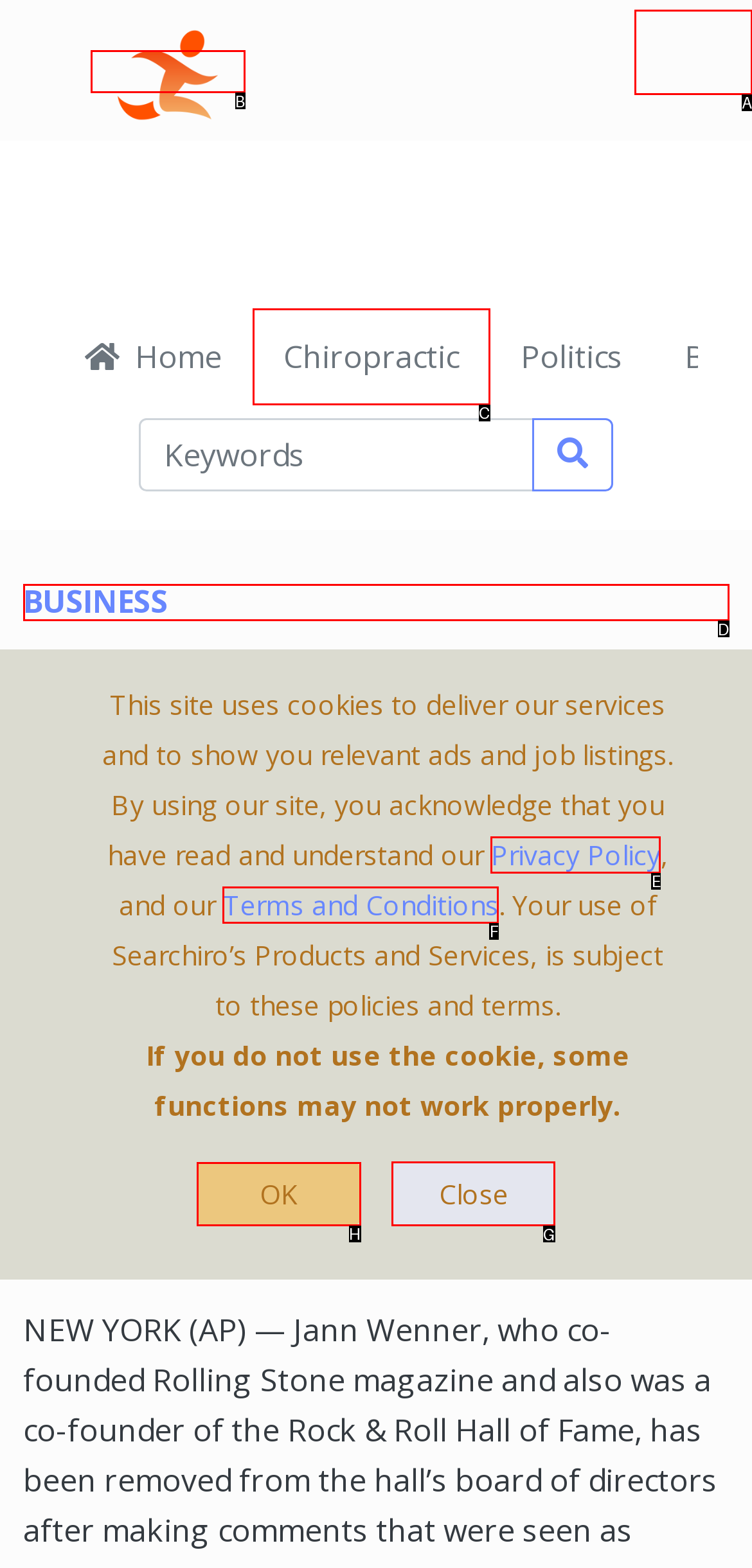Indicate which red-bounded element should be clicked to perform the task: Close the notification Answer with the letter of the correct option.

G